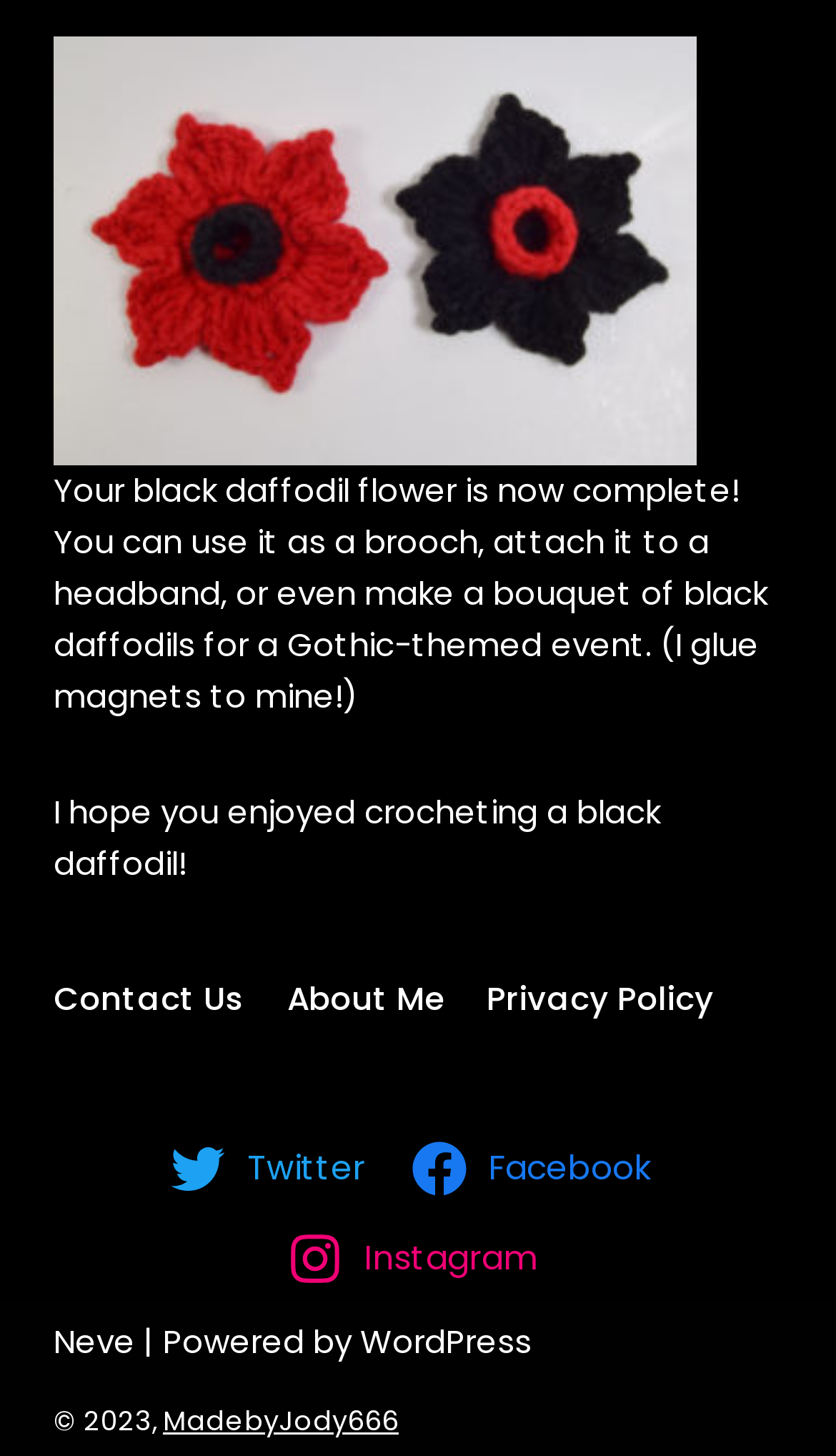Please provide a one-word or short phrase answer to the question:
What social media platforms are linked?

Twitter, Facebook, Instagram